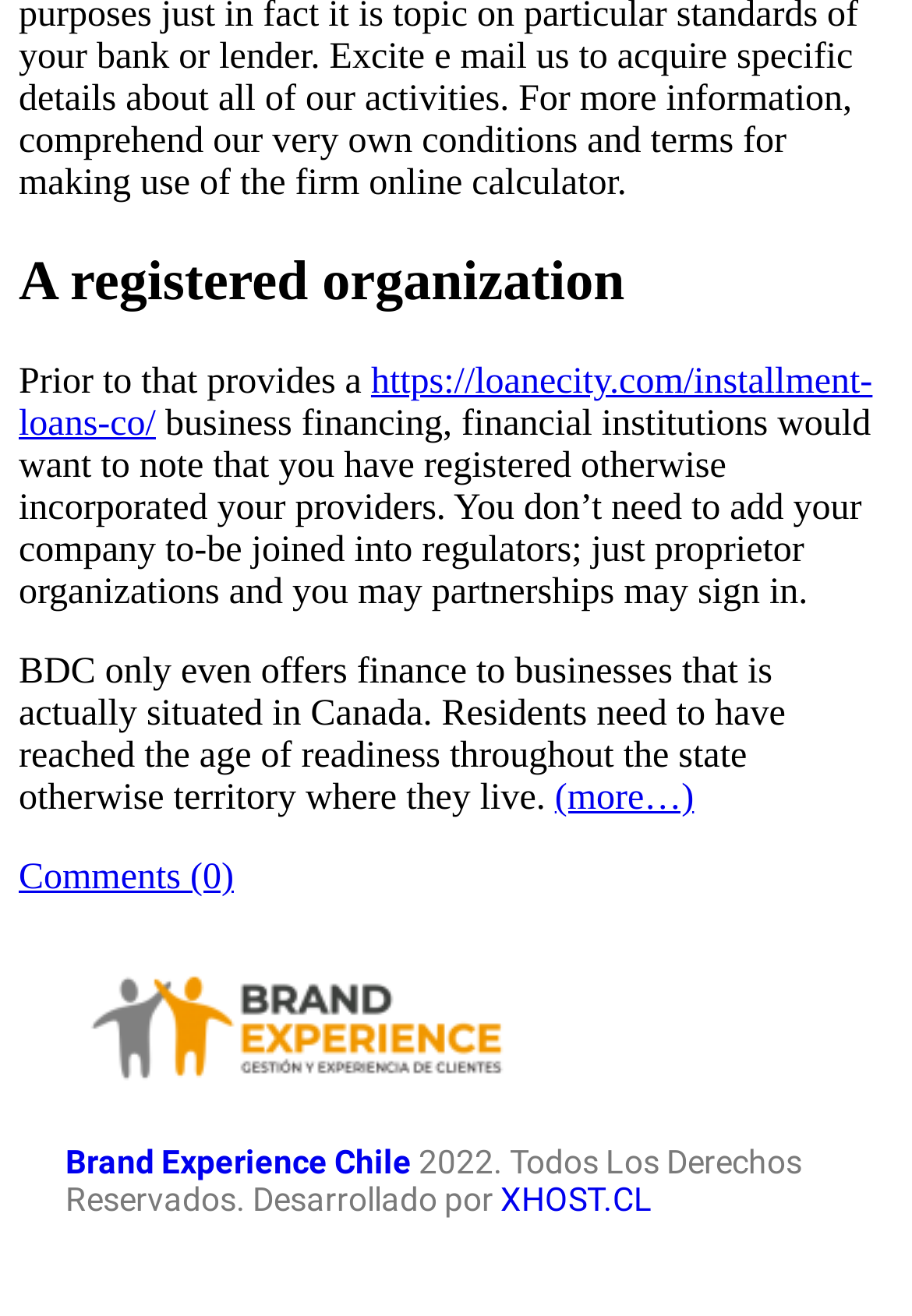Identify the bounding box for the element characterized by the following description: "https://loanecity.com/installment-loans-co/".

[0.021, 0.276, 0.957, 0.338]